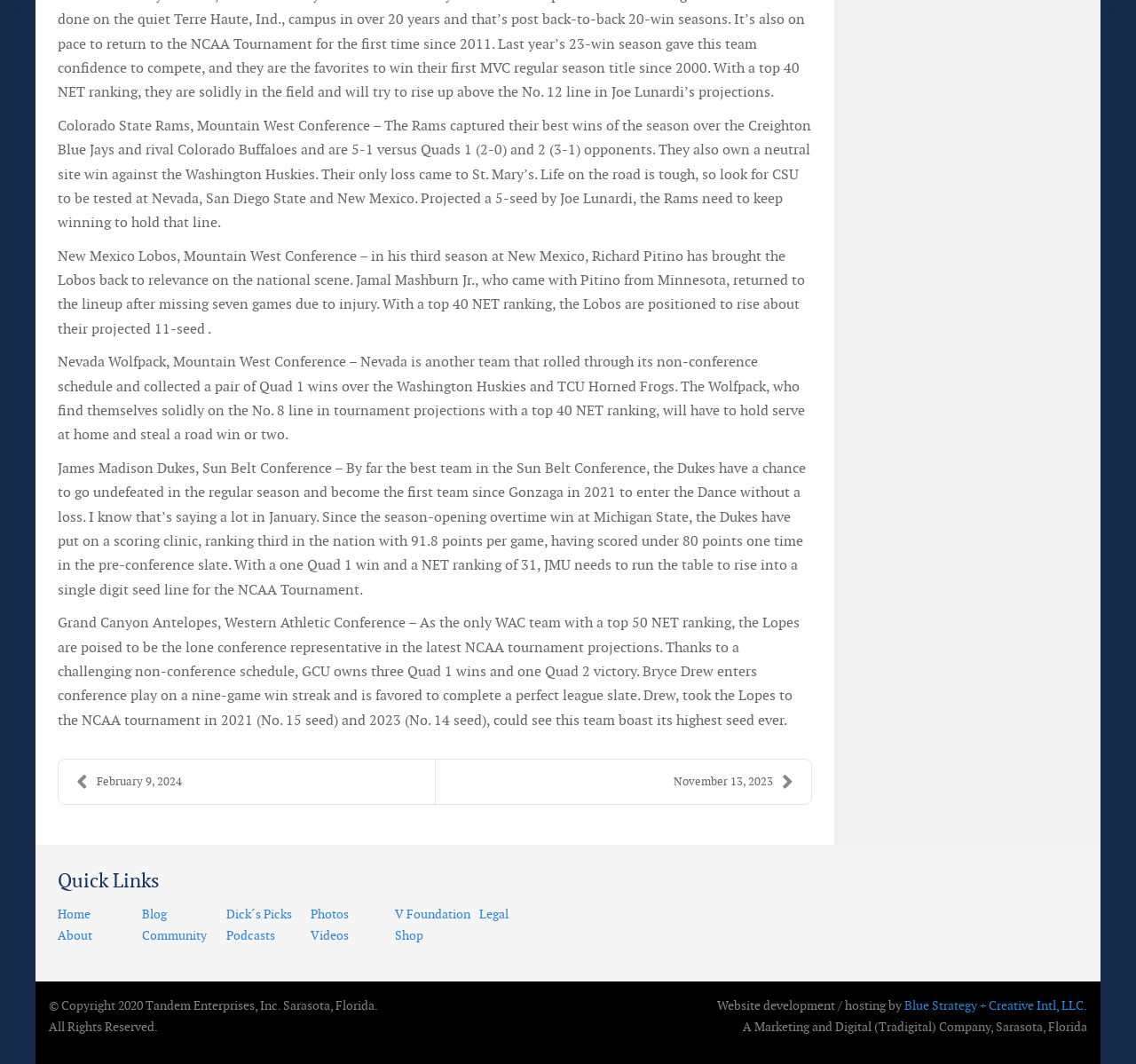How many Quad 1 wins does Grand Canyon Antelopes have?
Utilize the information in the image to give a detailed answer to the question.

The article states that Grand Canyon Antelopes have three Quad 1 wins, which is mentioned in the section describing the team.